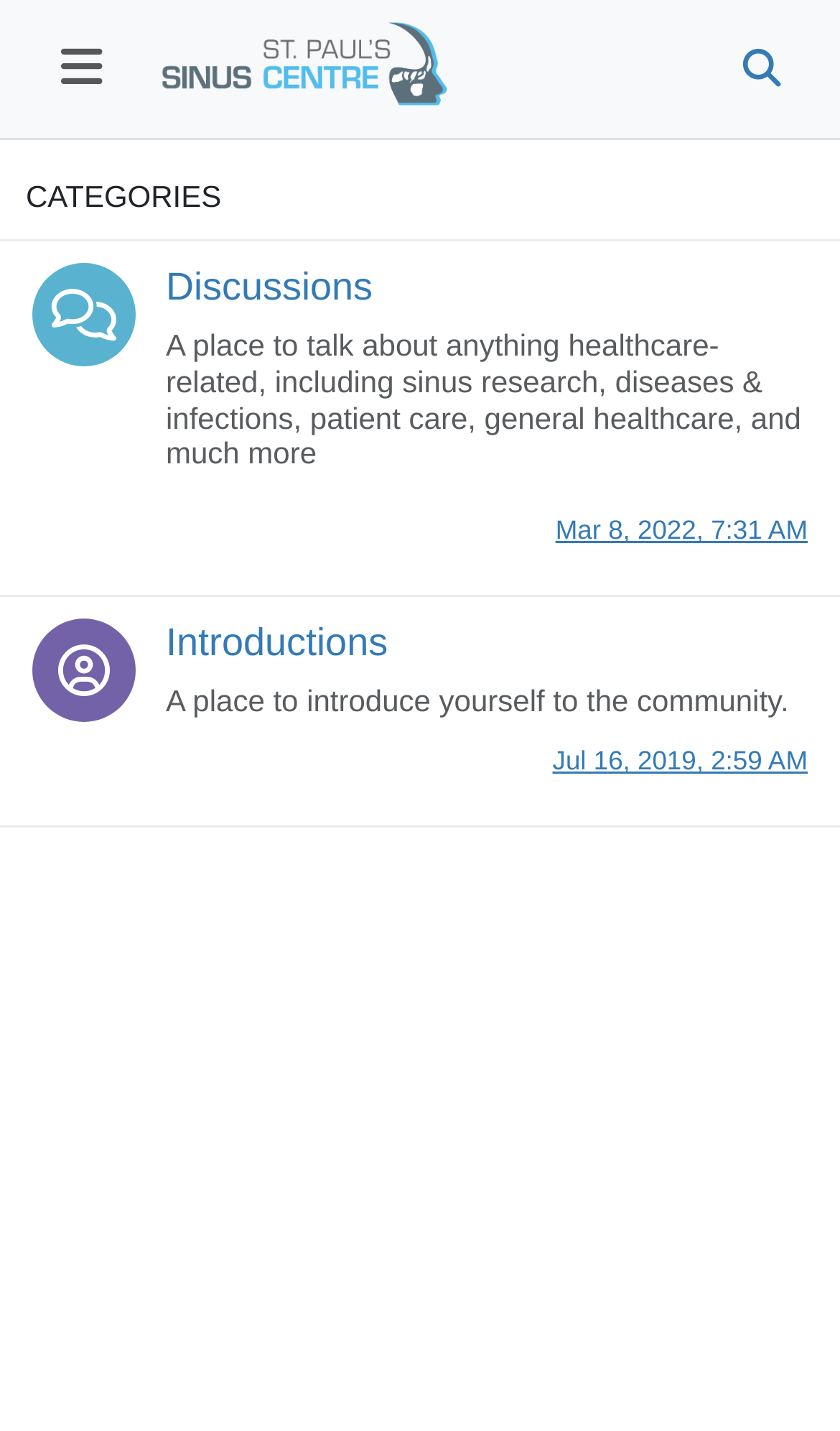Please answer the following question as detailed as possible based on the image: 
What is the date of the latest discussion?

The latest discussion date is indicated by the link 'Mar 8, 2022, 7:31 AM', which suggests that the latest discussion was on March 8, 2022.